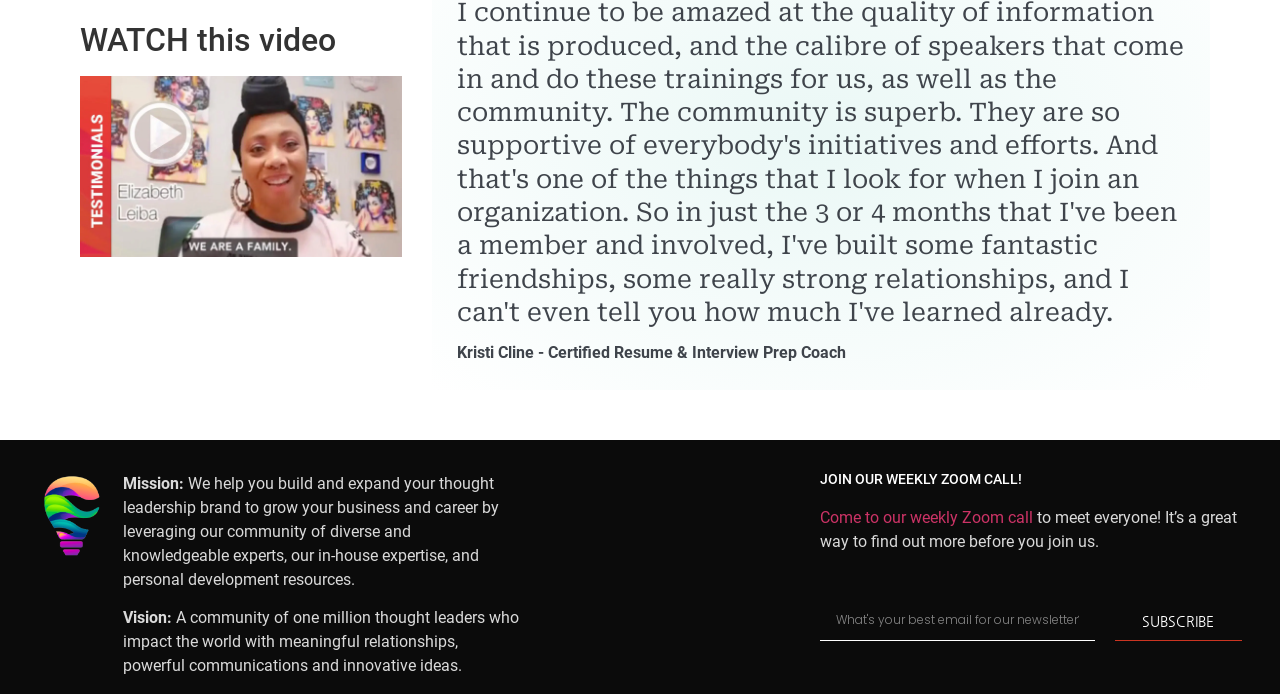Using the elements shown in the image, answer the question comprehensively: What is the call-to-action button text?

The call-to-action button text is mentioned in the button element 'SUBSCRIBE' with bounding box coordinates [0.871, 0.866, 0.97, 0.924].